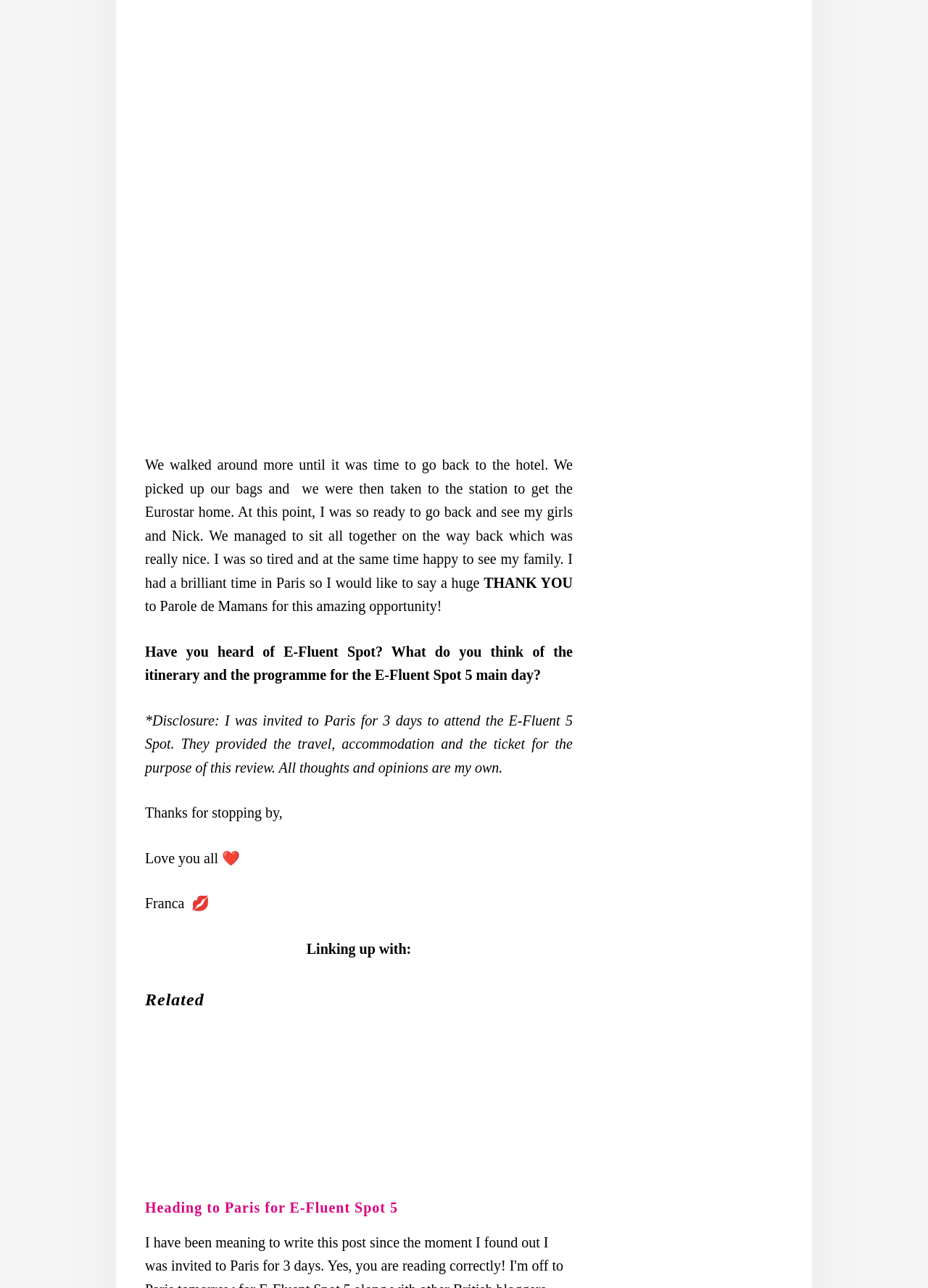What is the purpose of the author's trip to Paris?
Using the image, answer in one word or phrase.

To attend E-Fluent Spot 5